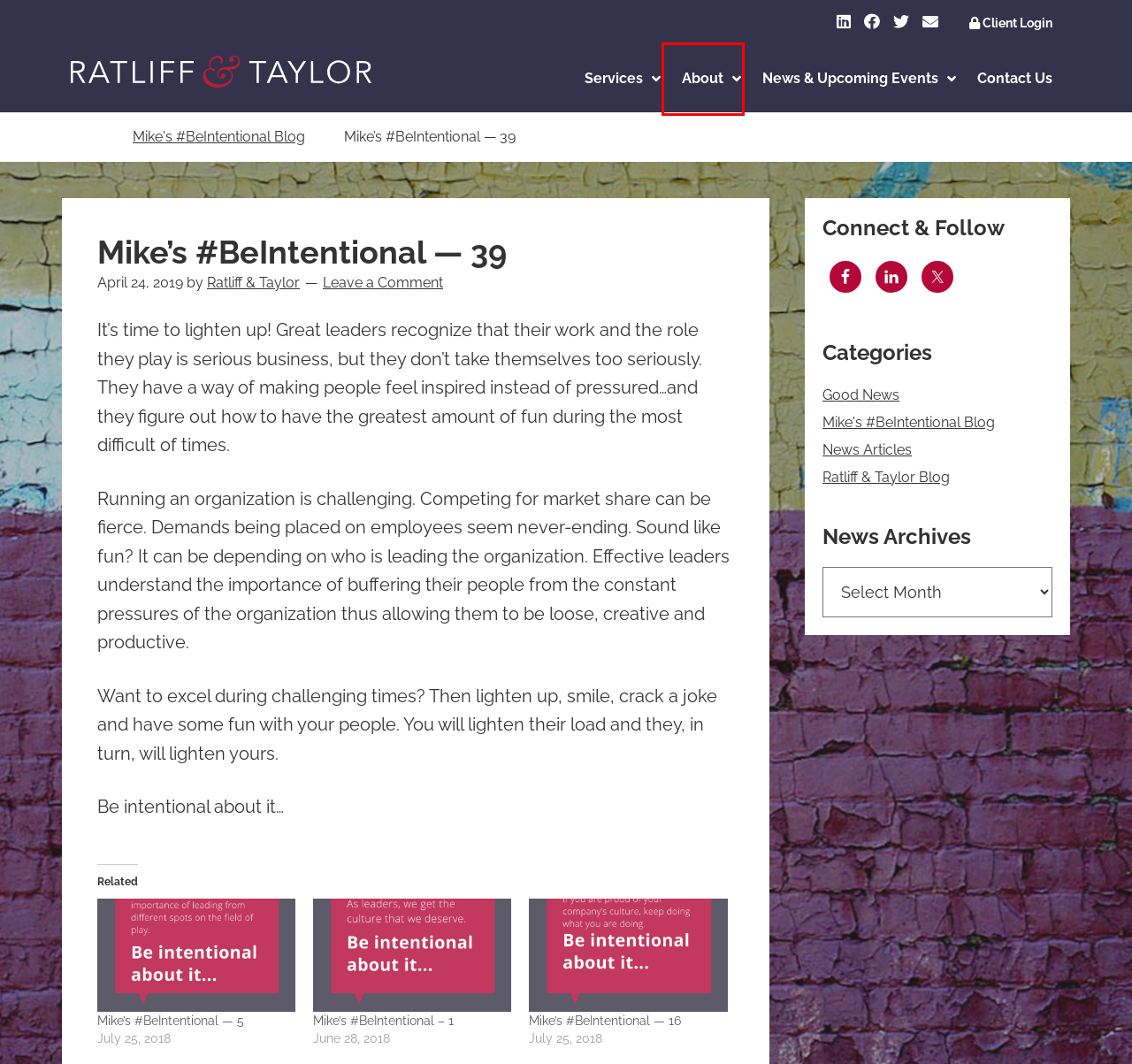Check out the screenshot of a webpage with a red rectangle bounding box. Select the best fitting webpage description that aligns with the new webpage after clicking the element inside the bounding box. Here are the candidates:
A. Ratliff & Taylor Blog - Ratliff & Taylor
B. Mike's #BeIntentional Blog - Ratliff & Taylor
C. Contact - Ratliff & Taylor
D. Mike’s #BeIntentional – 1 - Ratliff & Taylor
E. Services - Ratliff & Taylor
F. News Articles - Ratliff & Taylor
G. About R&T - Ratliff & Taylor
H. Home - Ratliff & Taylor

G